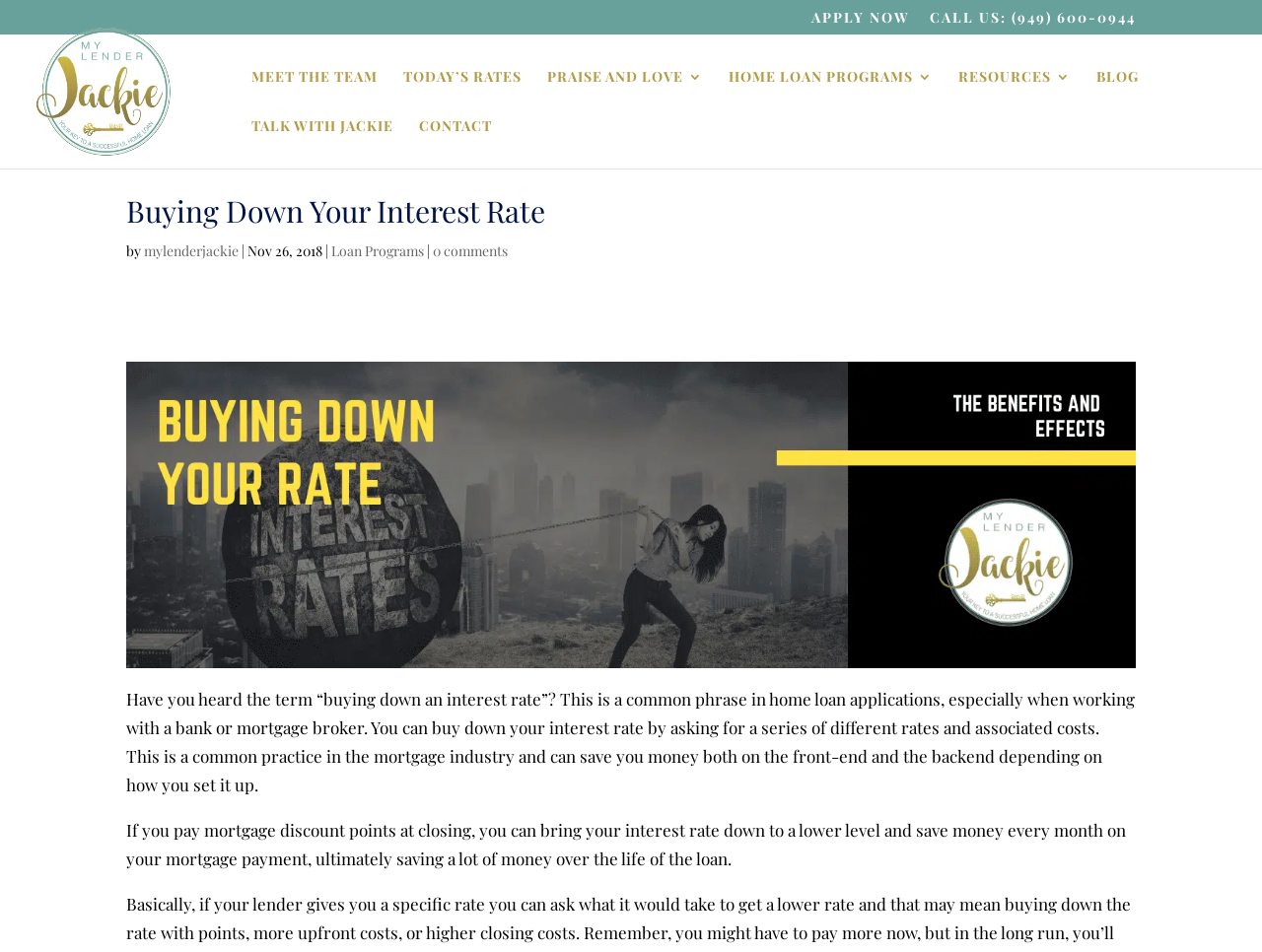Identify and generate the primary title of the webpage.

Buying Down Your Interest Rate